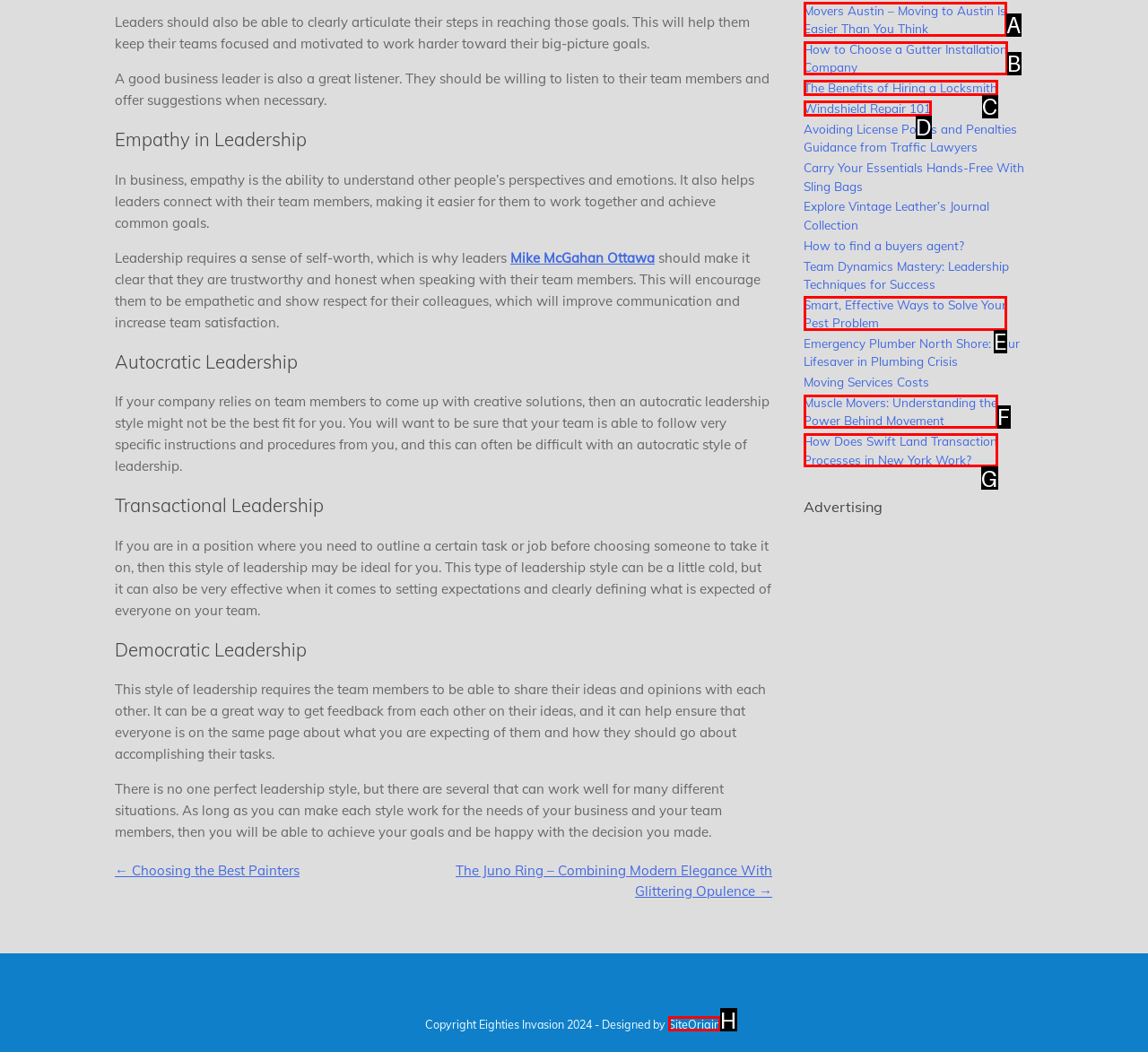Based on the description: Indian Festivals, find the HTML element that matches it. Provide your answer as the letter of the chosen option.

None